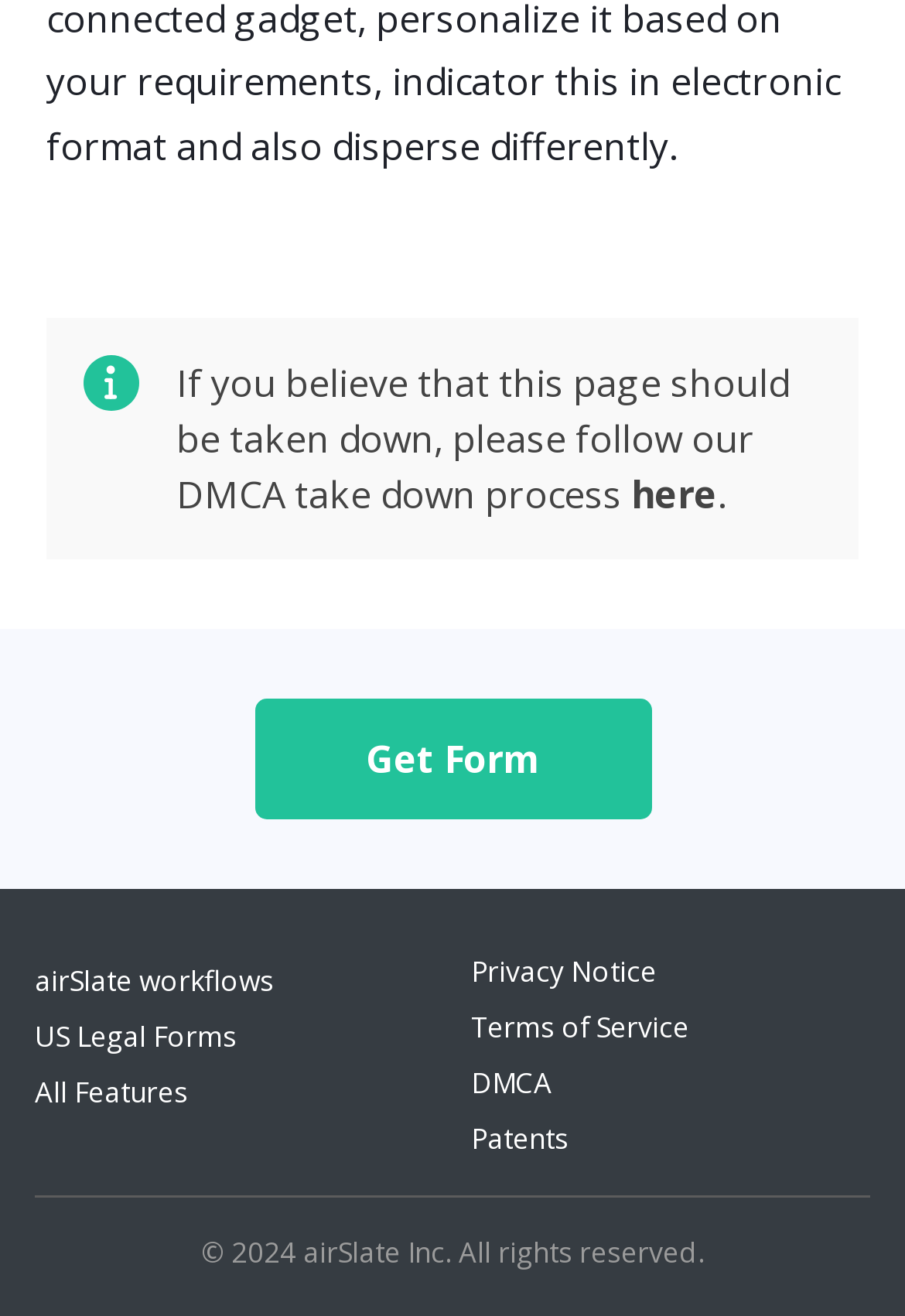What is the purpose of the 'here' link?
Please provide a comprehensive answer to the question based on the webpage screenshot.

The 'here' link is part of the sentence 'If you believe that this page should be taken down, please follow our DMCA take down process here', which suggests that the link is used to initiate the DMCA take down process.